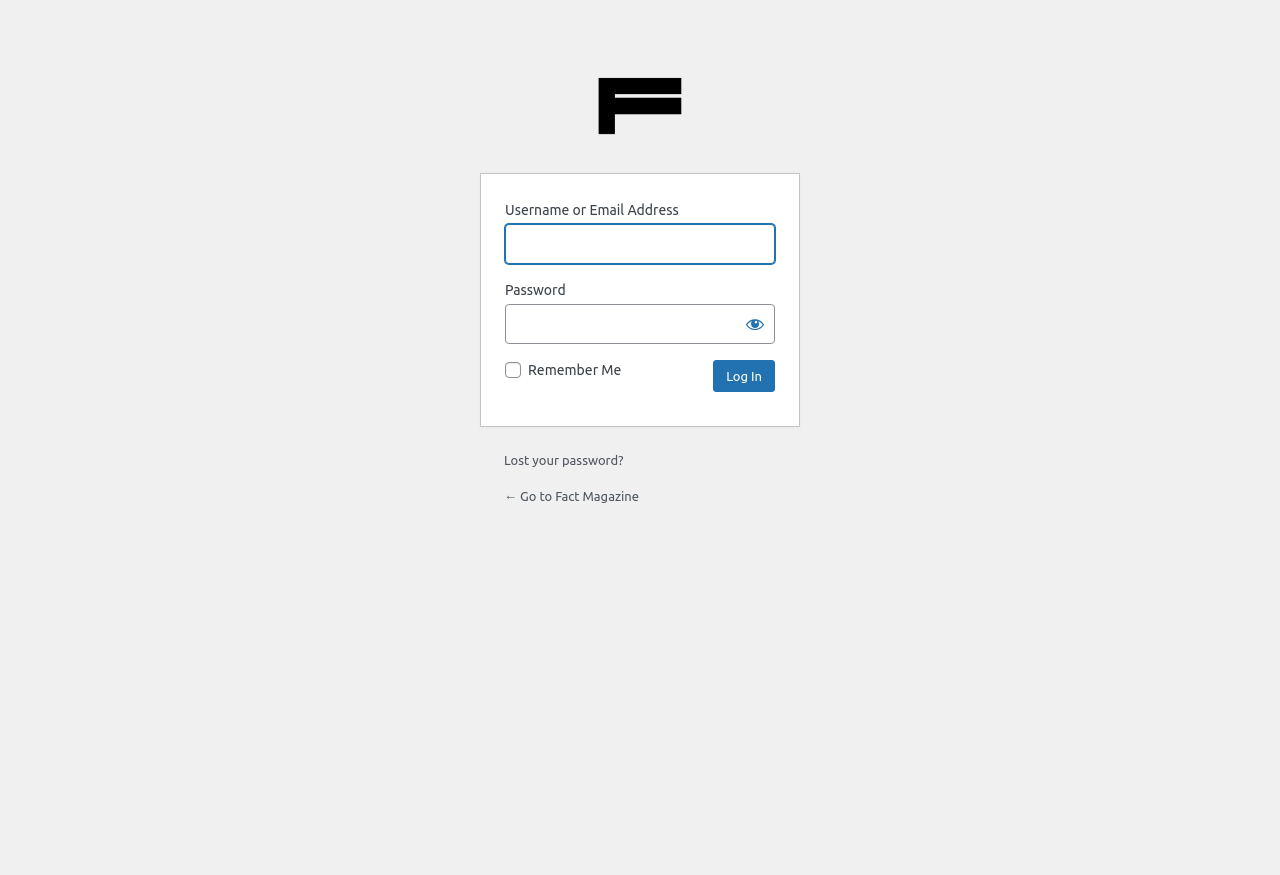Please locate the clickable area by providing the bounding box coordinates to follow this instruction: "Go to lost password page".

[0.394, 0.518, 0.487, 0.534]